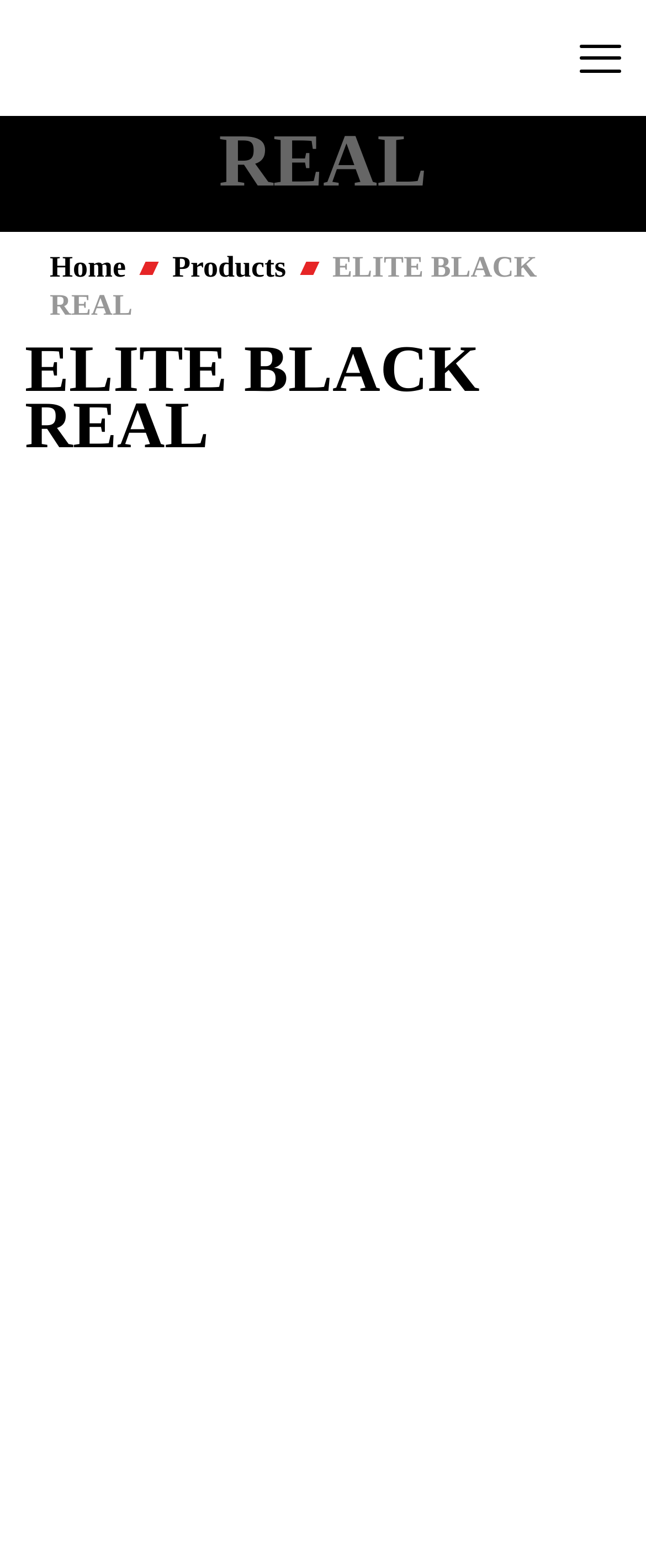Provide a one-word or one-phrase answer to the question:
What is the brand name of the goalkeeper gloves?

Elite Sport